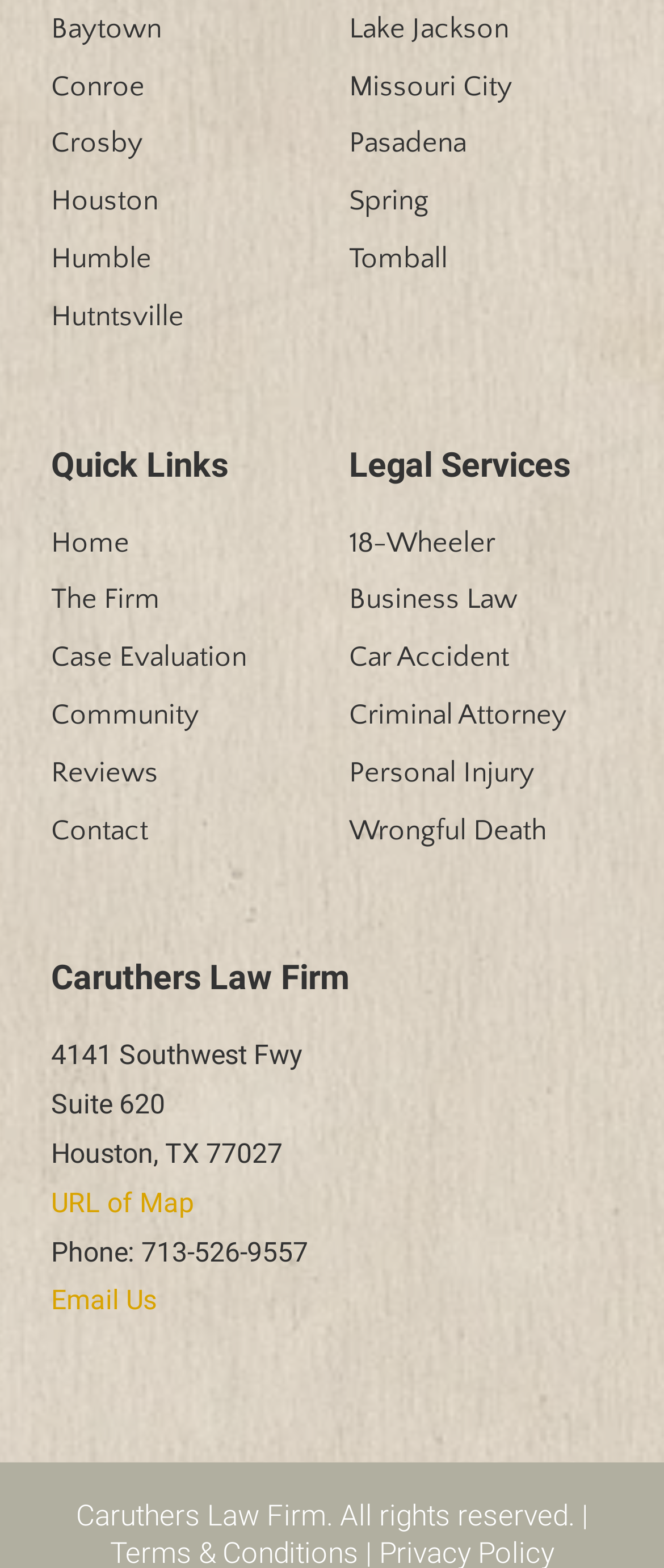Highlight the bounding box coordinates of the region I should click on to meet the following instruction: "Email Caruthers Law Firm".

[0.077, 0.819, 0.236, 0.84]